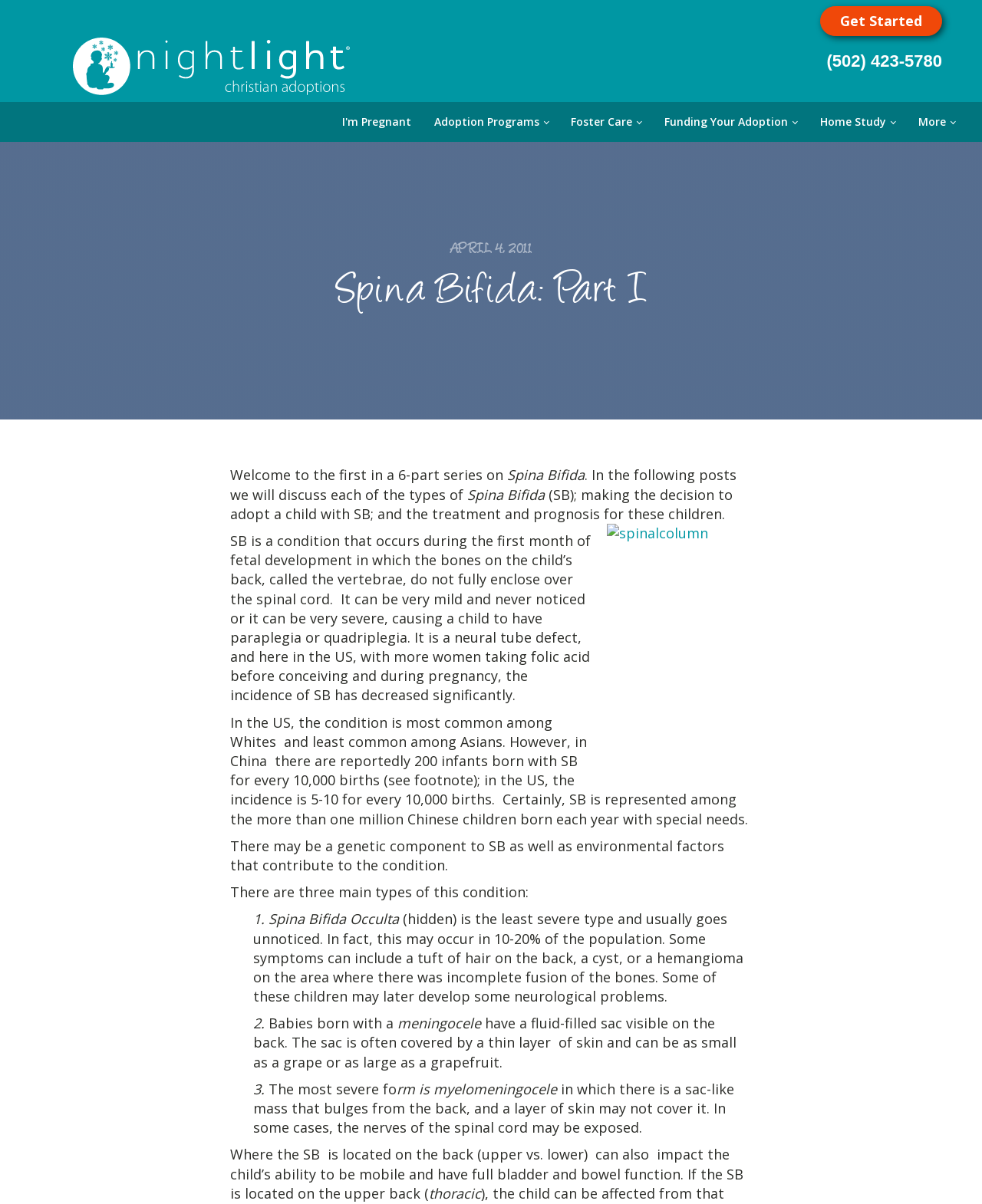Please provide a one-word or short phrase answer to the question:
What is the impact of Spina Bifida location on the child's mobility?

Upper vs. lower back